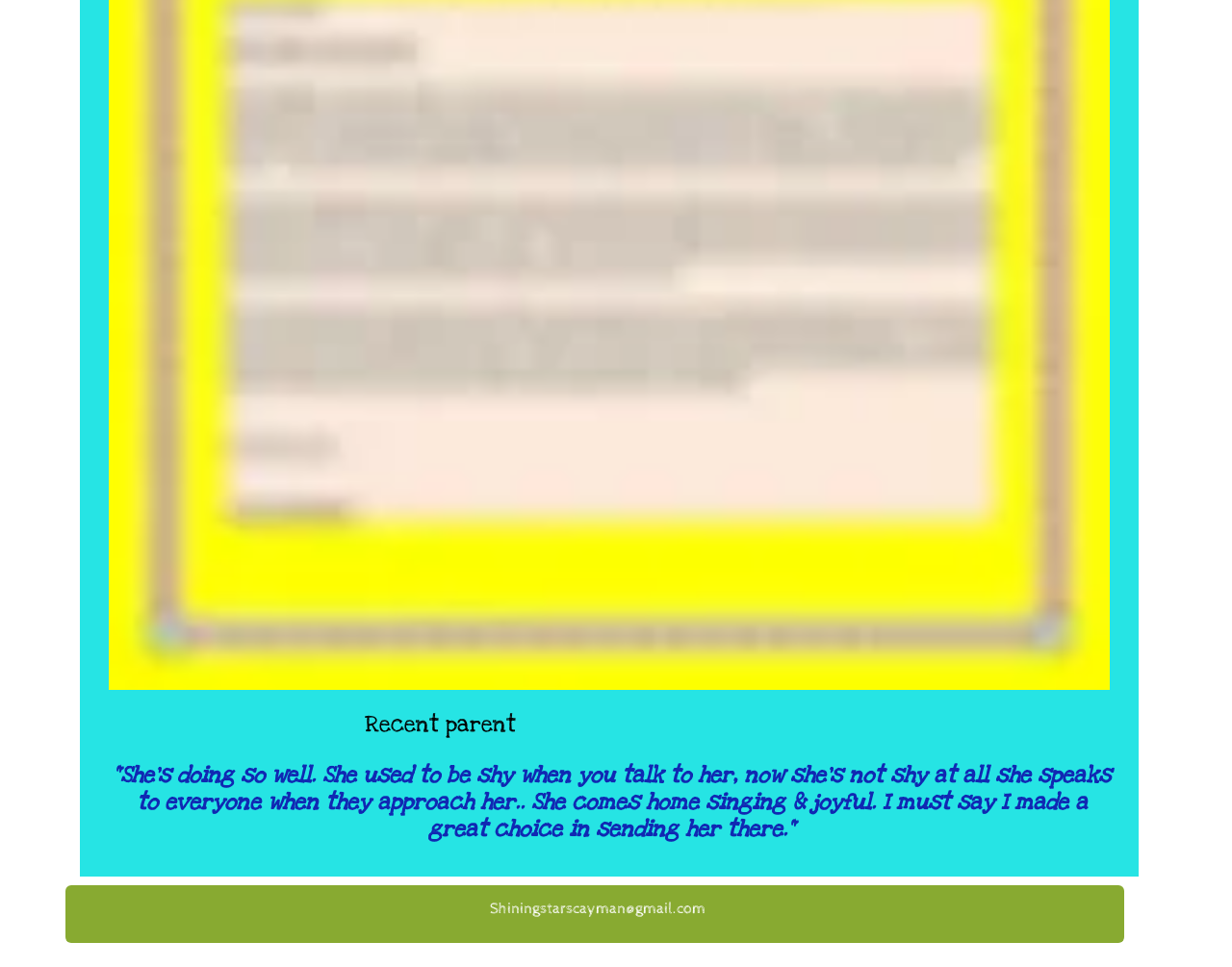Bounding box coordinates are specified in the format (top-left x, top-left y, bottom-right x, bottom-right y). All values are floating point numbers bounded between 0 and 1. Please provide the bounding box coordinate of the region this sentence describes: Shiningstarscayman@gmail.com

[0.397, 0.93, 0.572, 0.949]